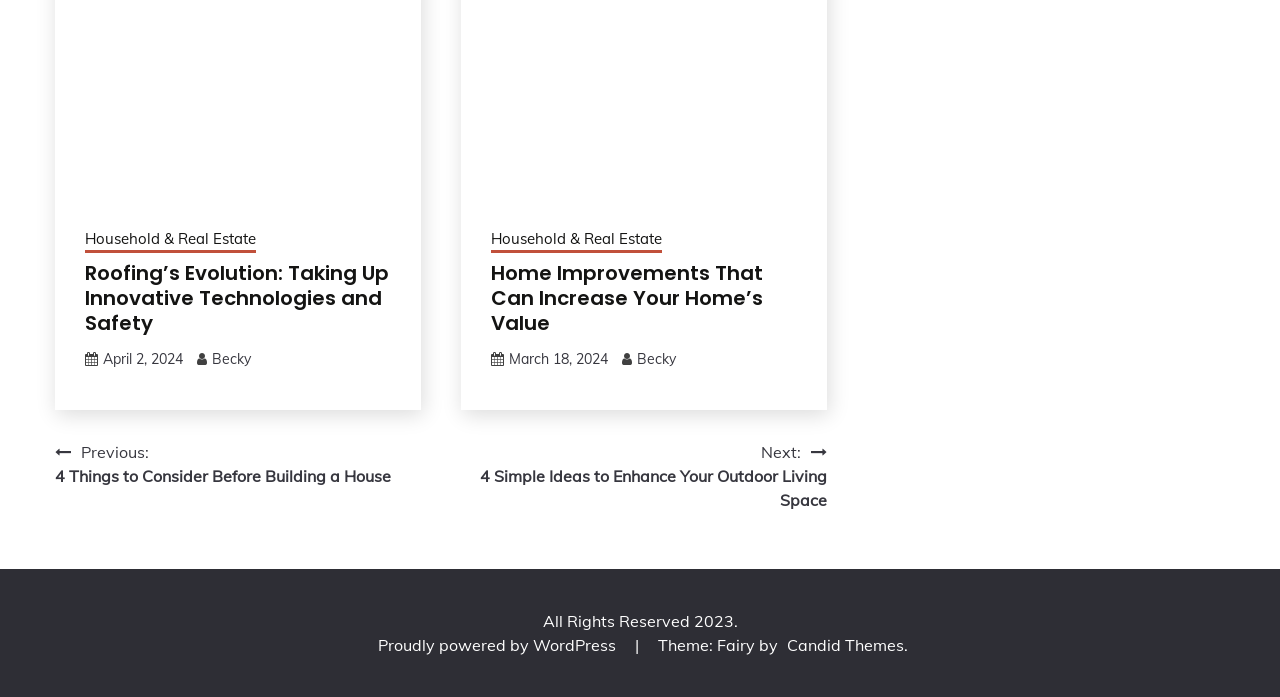Find the bounding box of the UI element described as follows: "April 2, 2024April 2, 2024".

[0.08, 0.503, 0.143, 0.528]